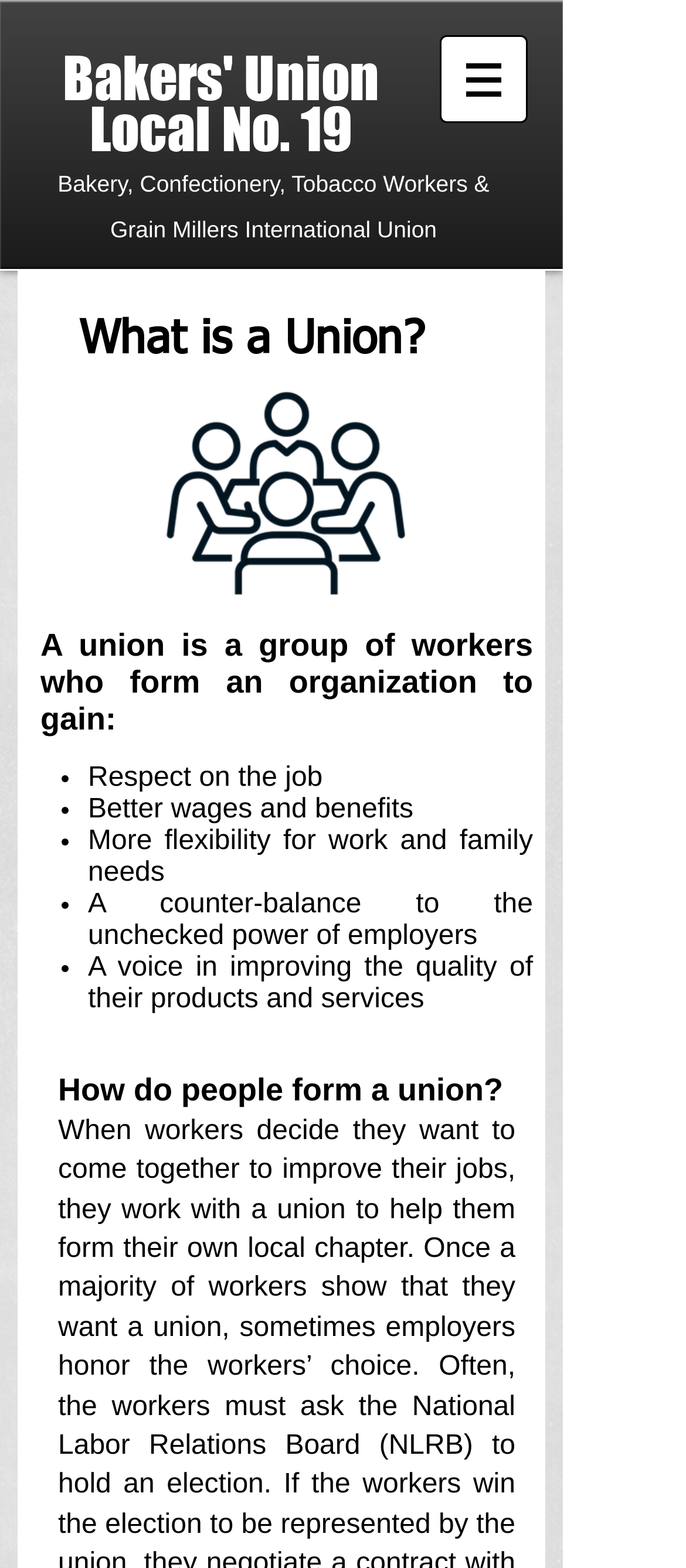How many benefits does a union provide?
Please answer the question with a single word or phrase, referencing the image.

5